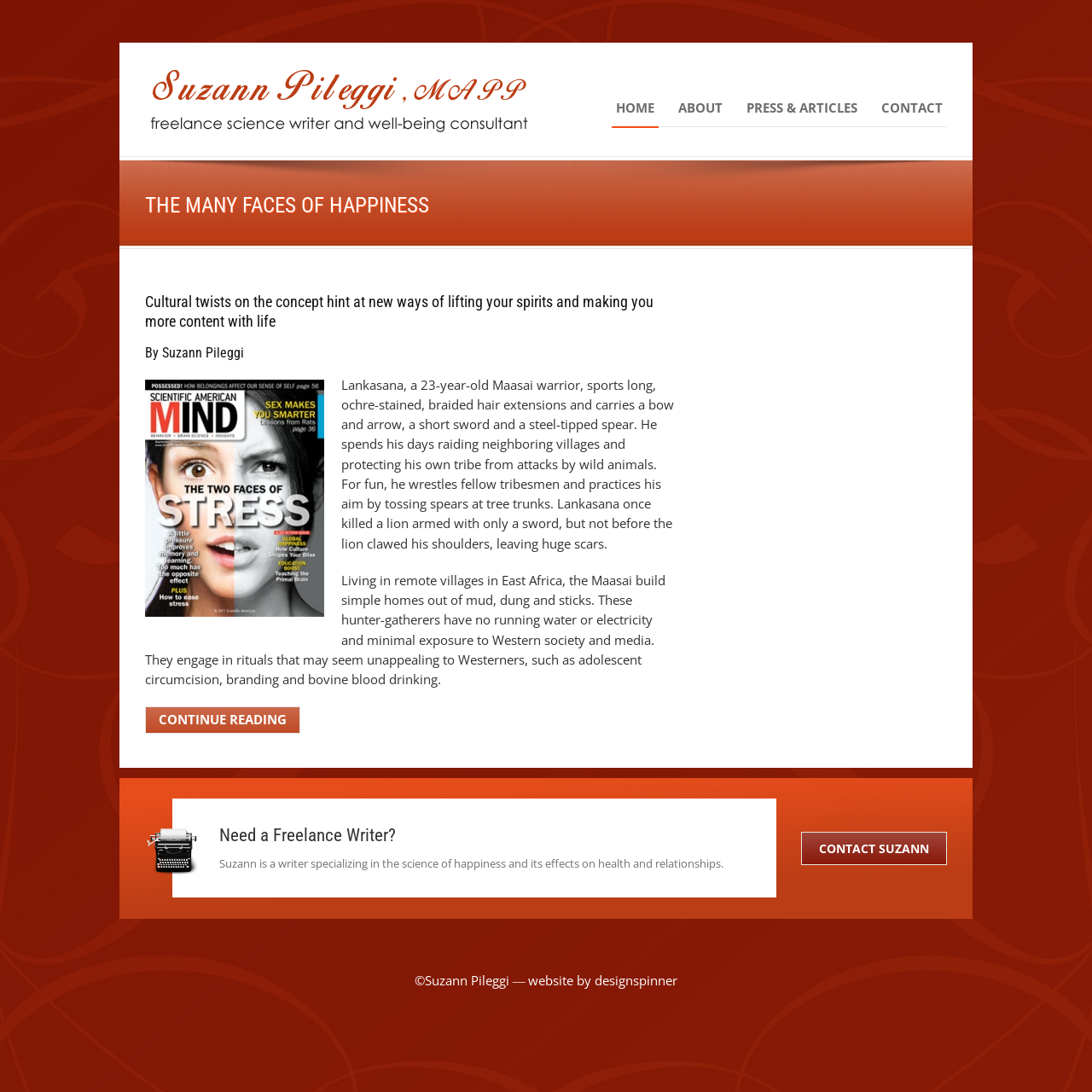Could you determine the bounding box coordinates of the clickable element to complete the instruction: "Click on the 'HOME' link"? Provide the coordinates as four float numbers between 0 and 1, i.e., [left, top, right, bottom].

[0.56, 0.089, 0.603, 0.108]